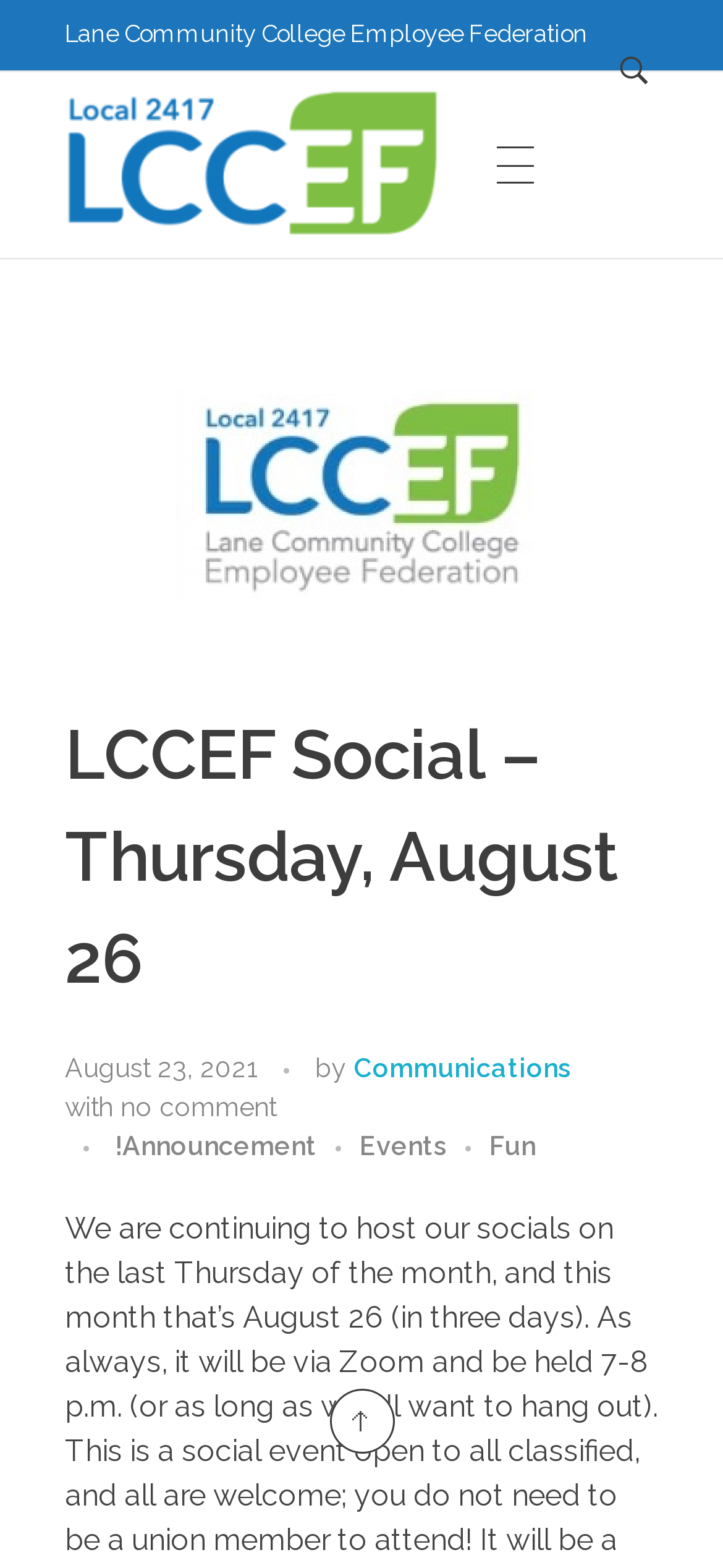Please provide a brief answer to the question using only one word or phrase: 
What is the purpose of the social event?

Not specified